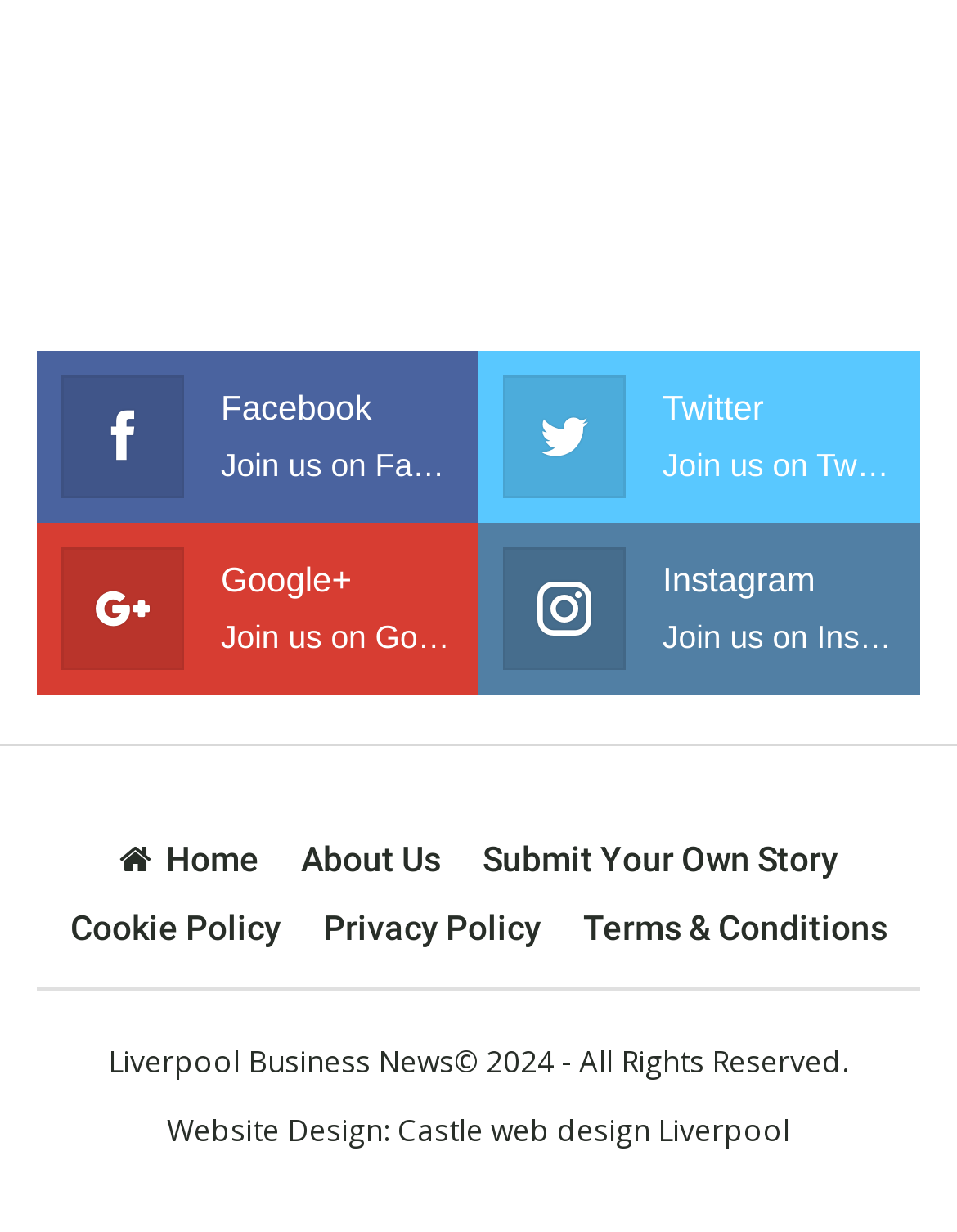Please identify the bounding box coordinates of the element I should click to complete this instruction: 'Go to Home page'. The coordinates should be given as four float numbers between 0 and 1, like this: [left, top, right, bottom].

[0.124, 0.682, 0.271, 0.714]